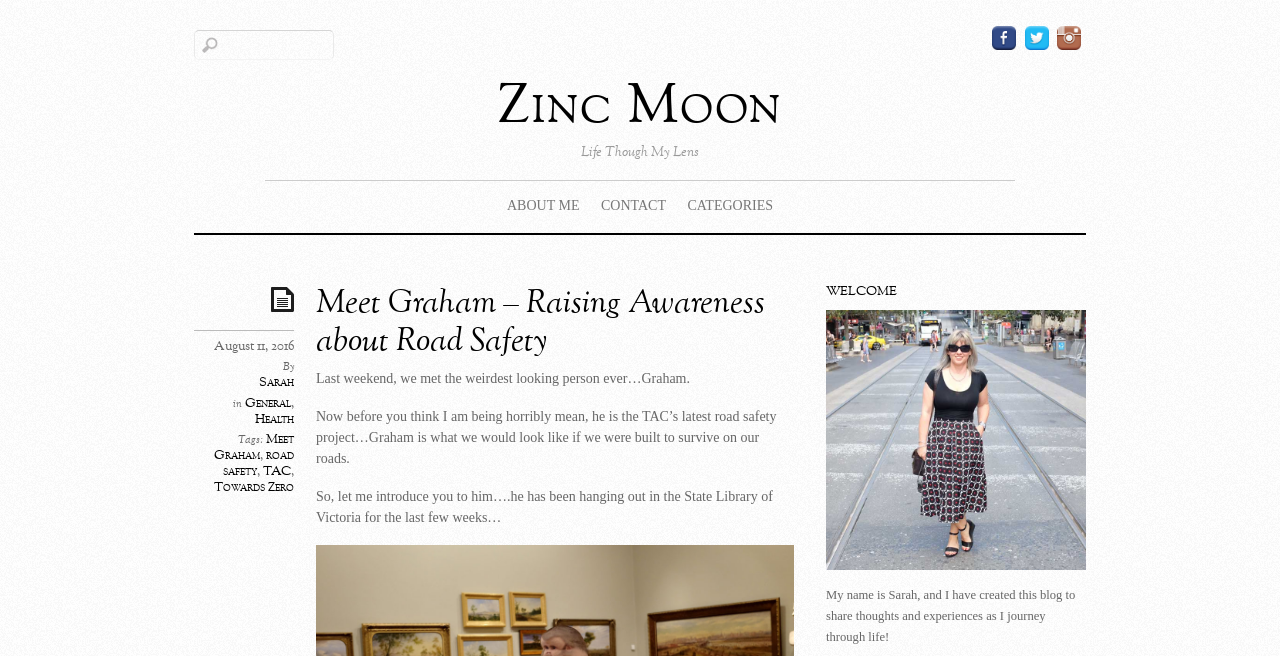Answer the following query concisely with a single word or phrase:
How many categories are there?

1